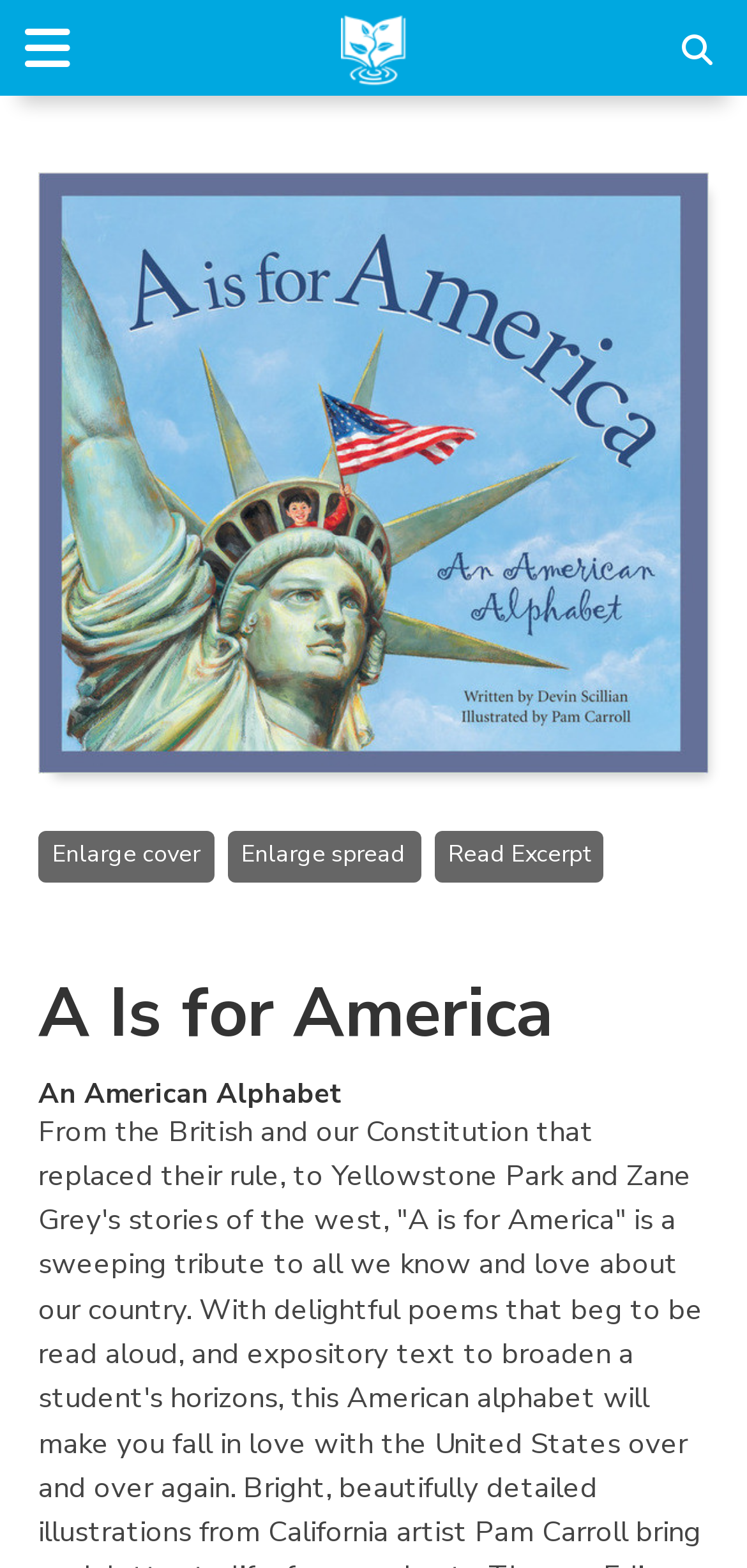Identify the main title of the webpage and generate its text content.

A Is for America